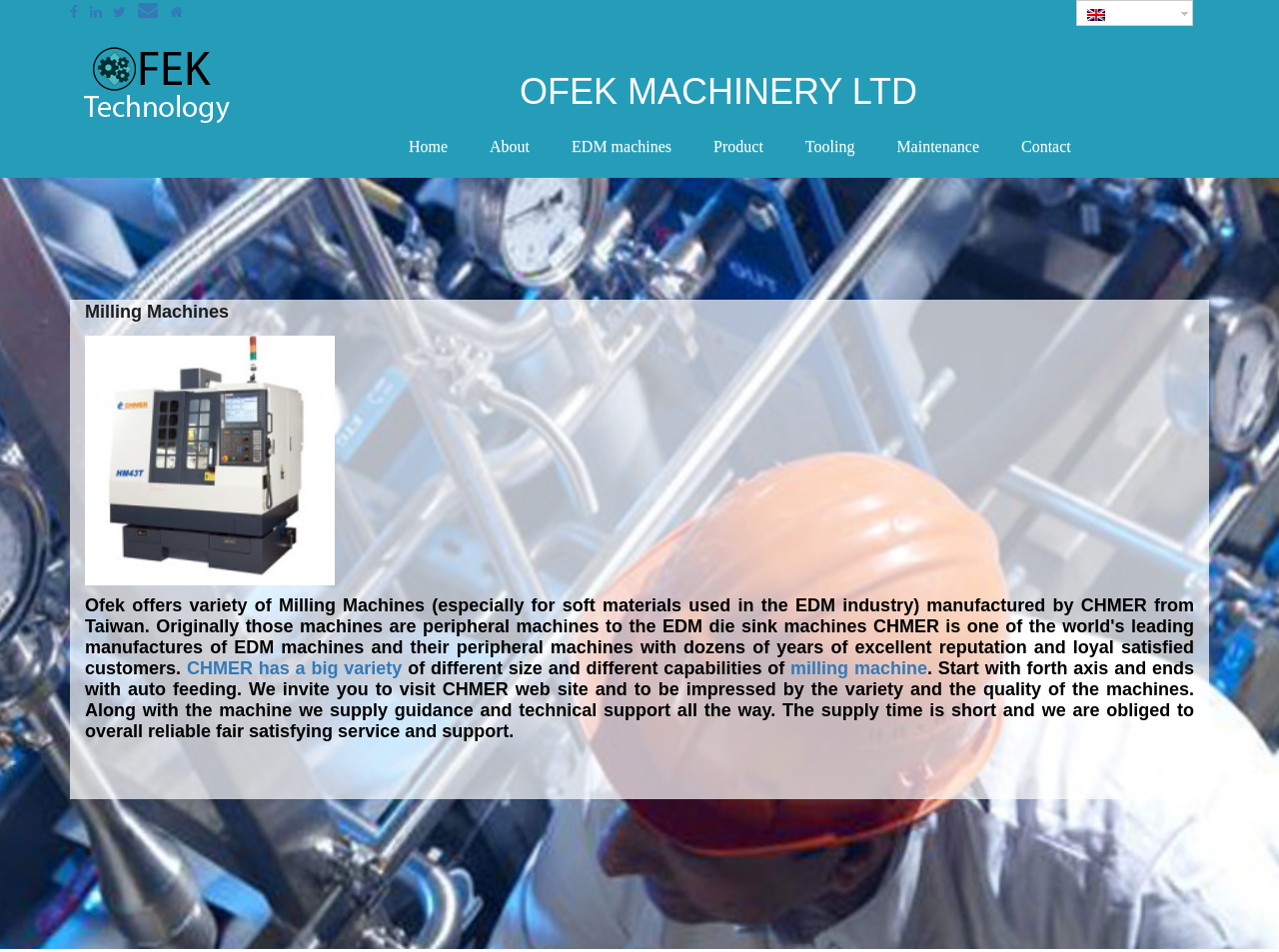What is the purpose of the company?
Please ensure your answer is as detailed and informative as possible.

I inferred the purpose of the company by reading the static text element with the text 'We invite you to visit CHMER web site and to be impressed by the variety and the quality of the machines. Along with the machine we supply guidance and technical support all the way.' which indicates that the company supplies milling machines and provides support.